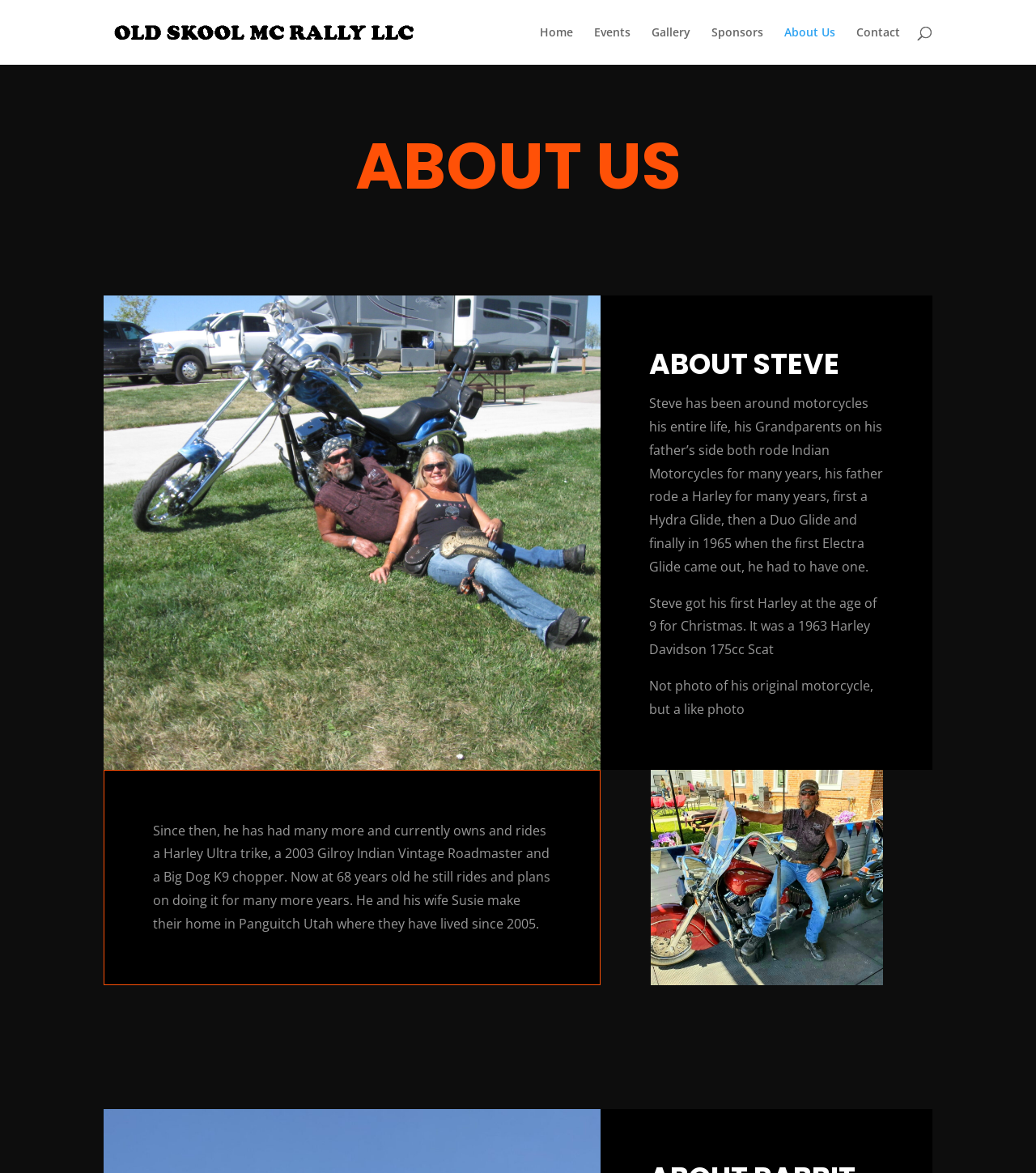Using the provided element description "Events", determine the bounding box coordinates of the UI element.

[0.573, 0.023, 0.609, 0.055]